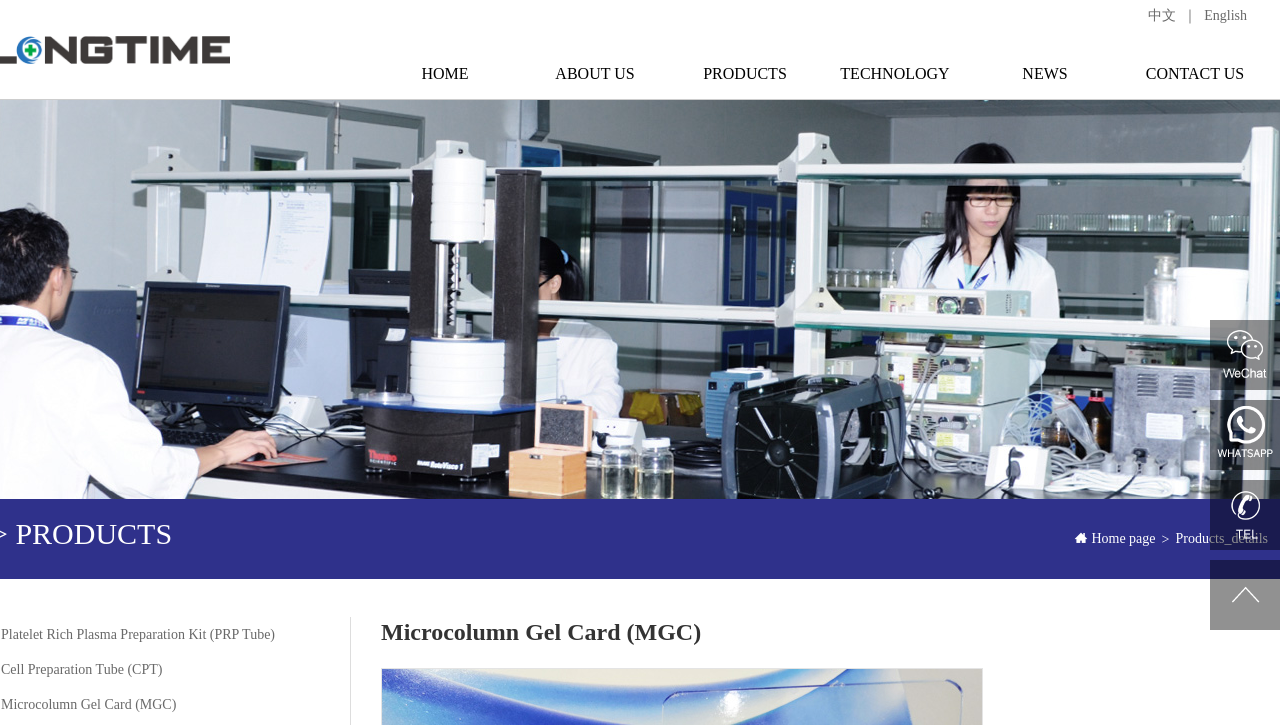Given the element description alt="Longtime", specify the bounding box coordinates of the corresponding UI element in the format (top-left x, top-left y, bottom-right x, bottom-right y). All values must be between 0 and 1.

[0.945, 0.441, 1.0, 0.509]